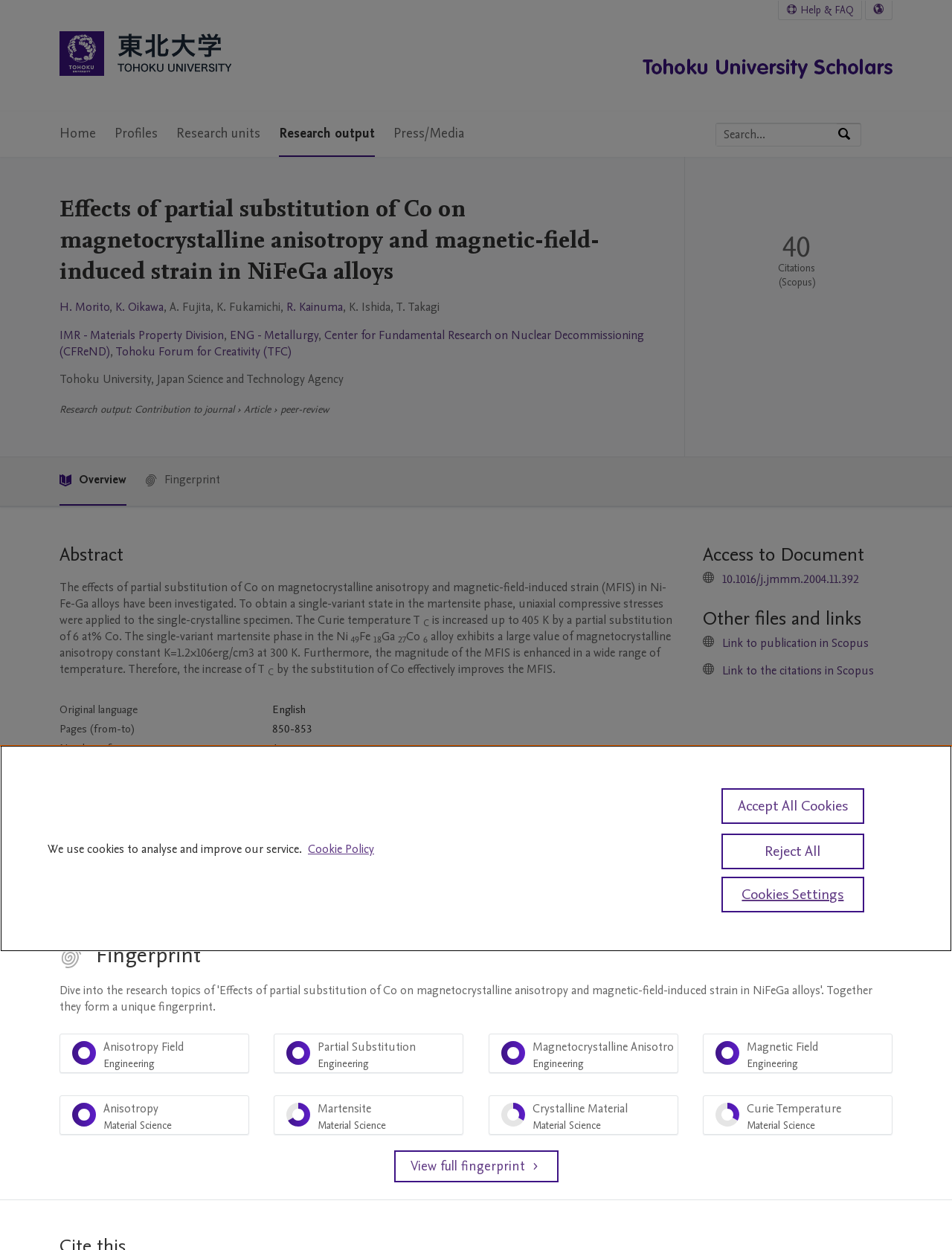Please locate and generate the primary heading on this webpage.

Effects of partial substitution of Co on magnetocrystalline anisotropy and magnetic-field-induced strain in NiFeGa alloys